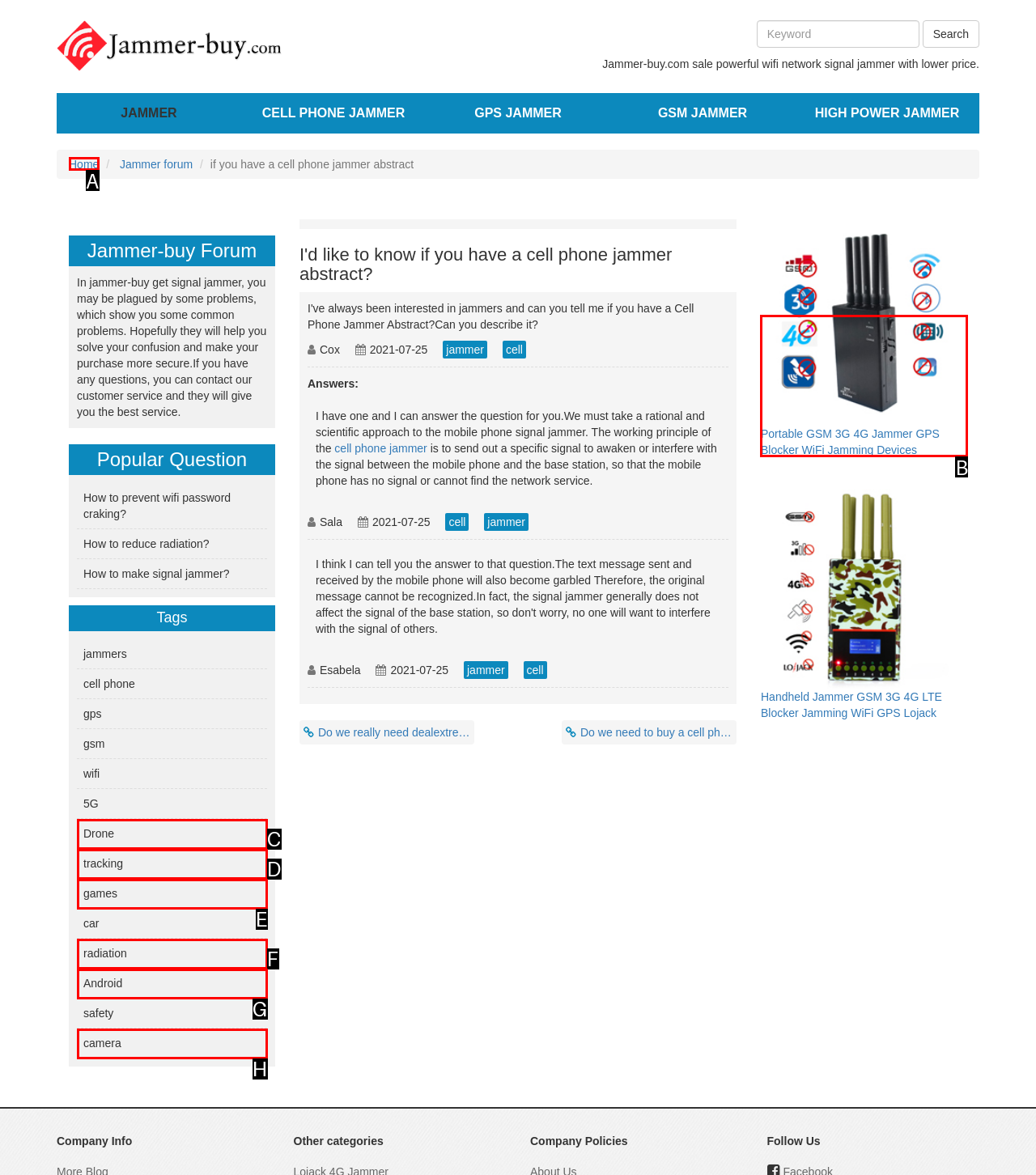Identify the correct lettered option to click in order to perform this task: View 5 bands portable blocker details. Respond with the letter.

B